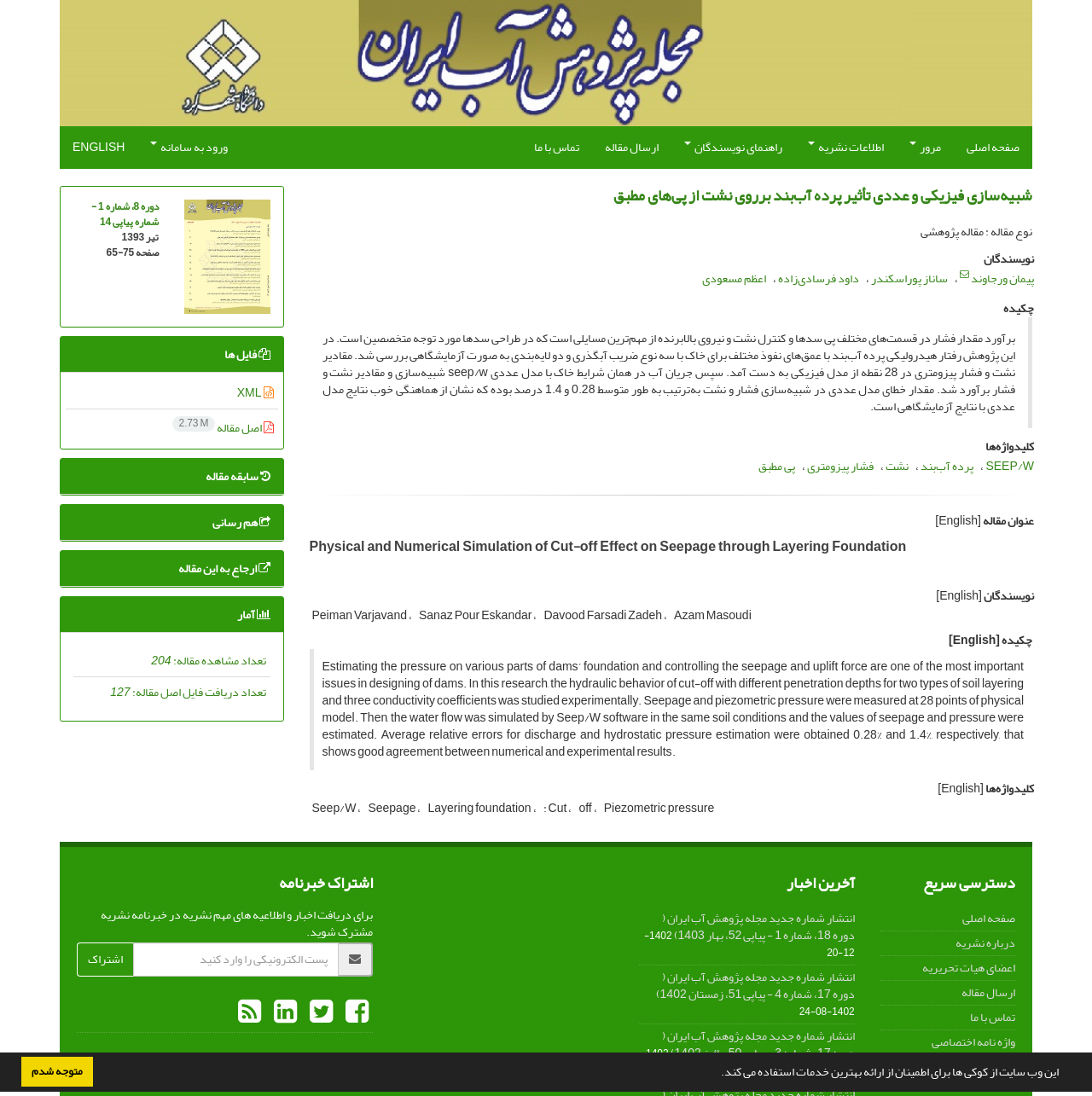Locate the bounding box coordinates of the segment that needs to be clicked to meet this instruction: "view the article in English".

[0.055, 0.115, 0.126, 0.154]